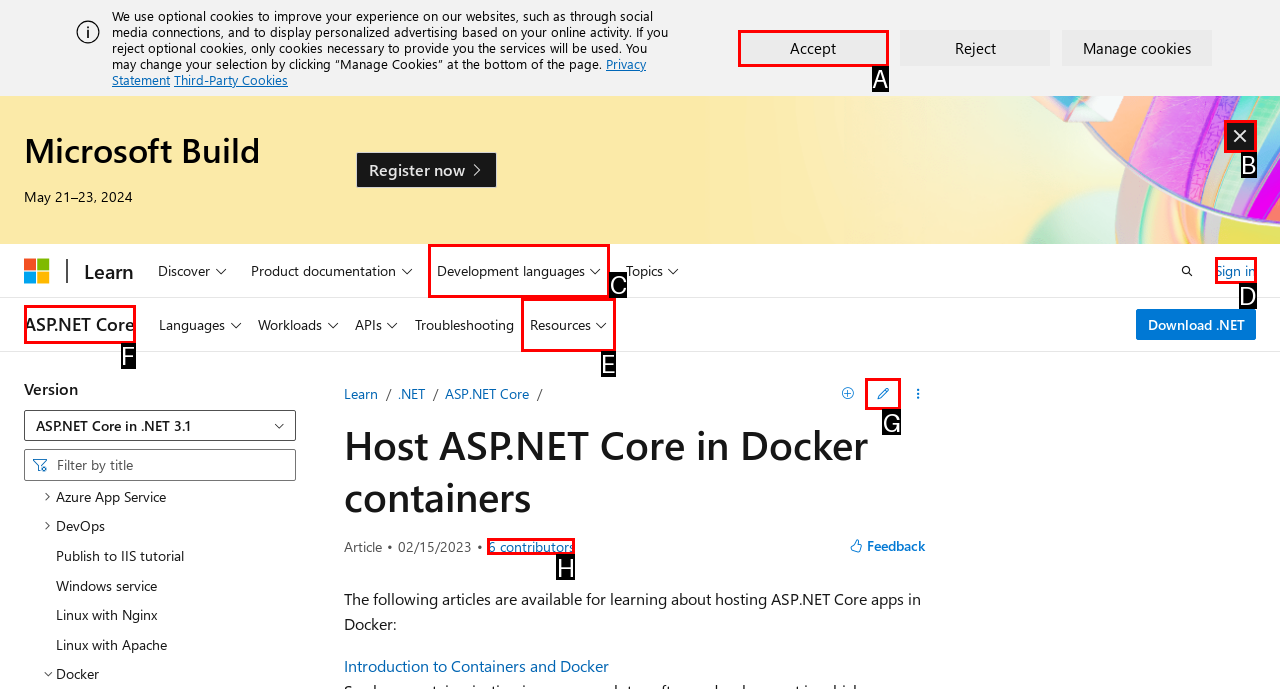Which option should I select to accomplish the task: View all contributors? Respond with the corresponding letter from the given choices.

H